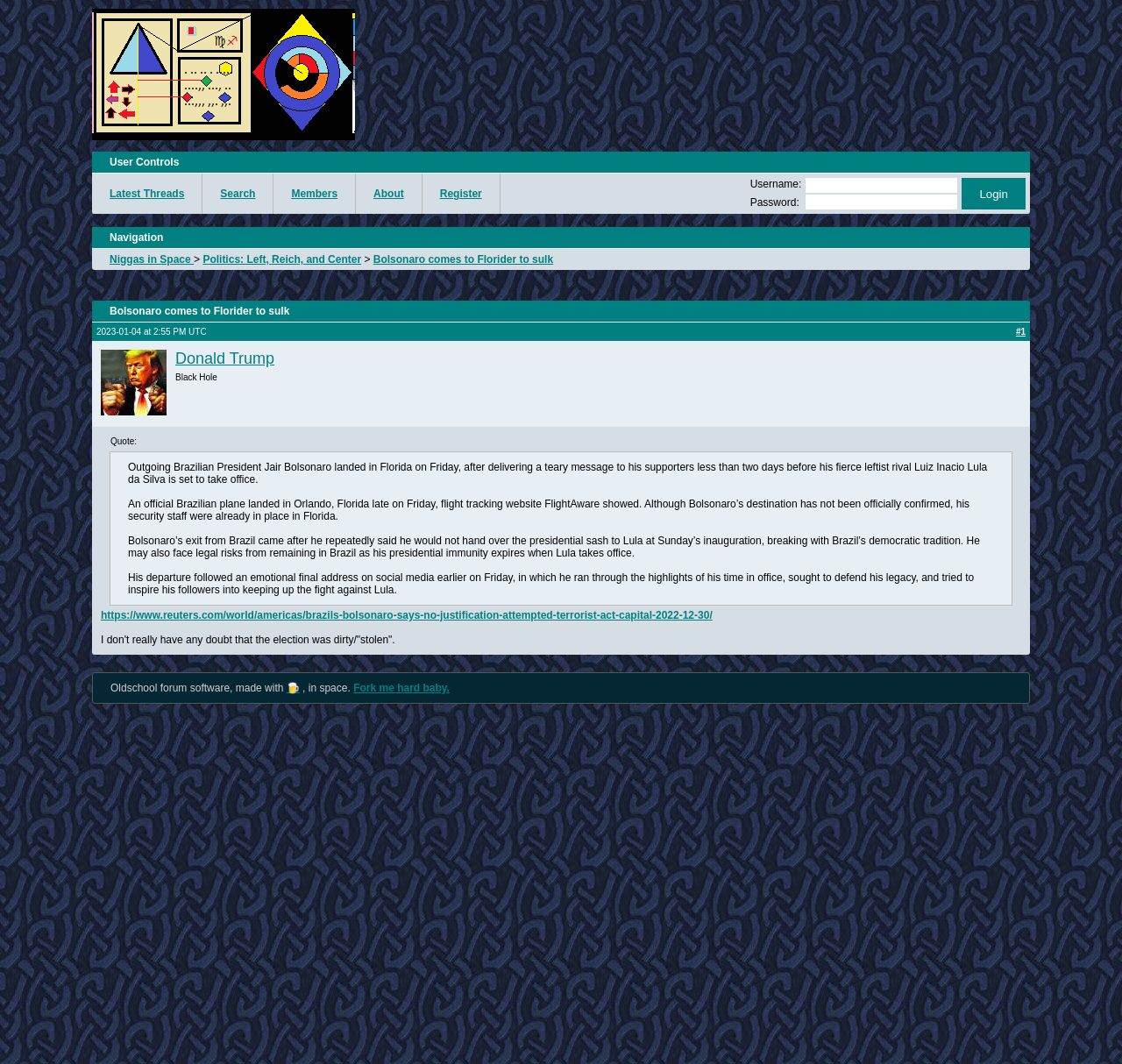Locate the bounding box coordinates of the region to be clicked to comply with the following instruction: "Contact us through 'Electrical control：+86-400-820-7921'". The coordinates must be four float numbers between 0 and 1, in the form [left, top, right, bottom].

None